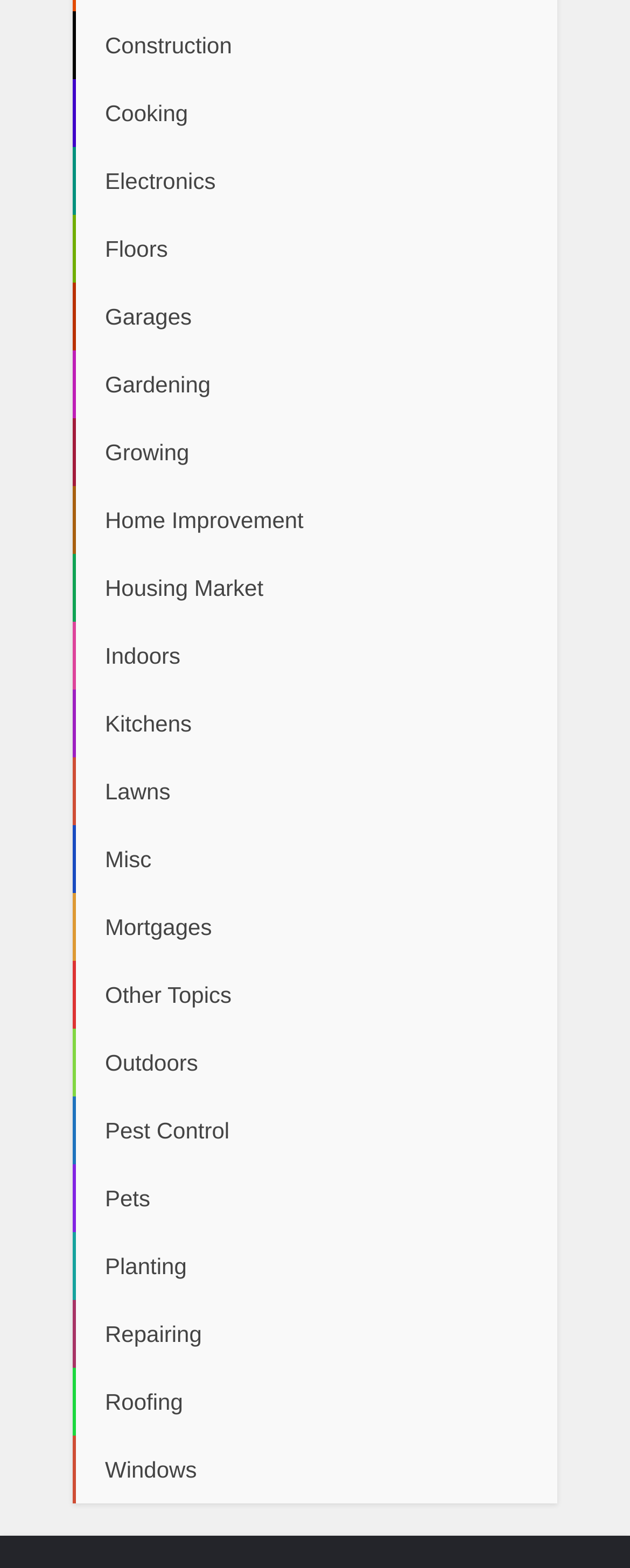What is the category that comes after 'Floors'?
Provide a short answer using one word or a brief phrase based on the image.

Garages